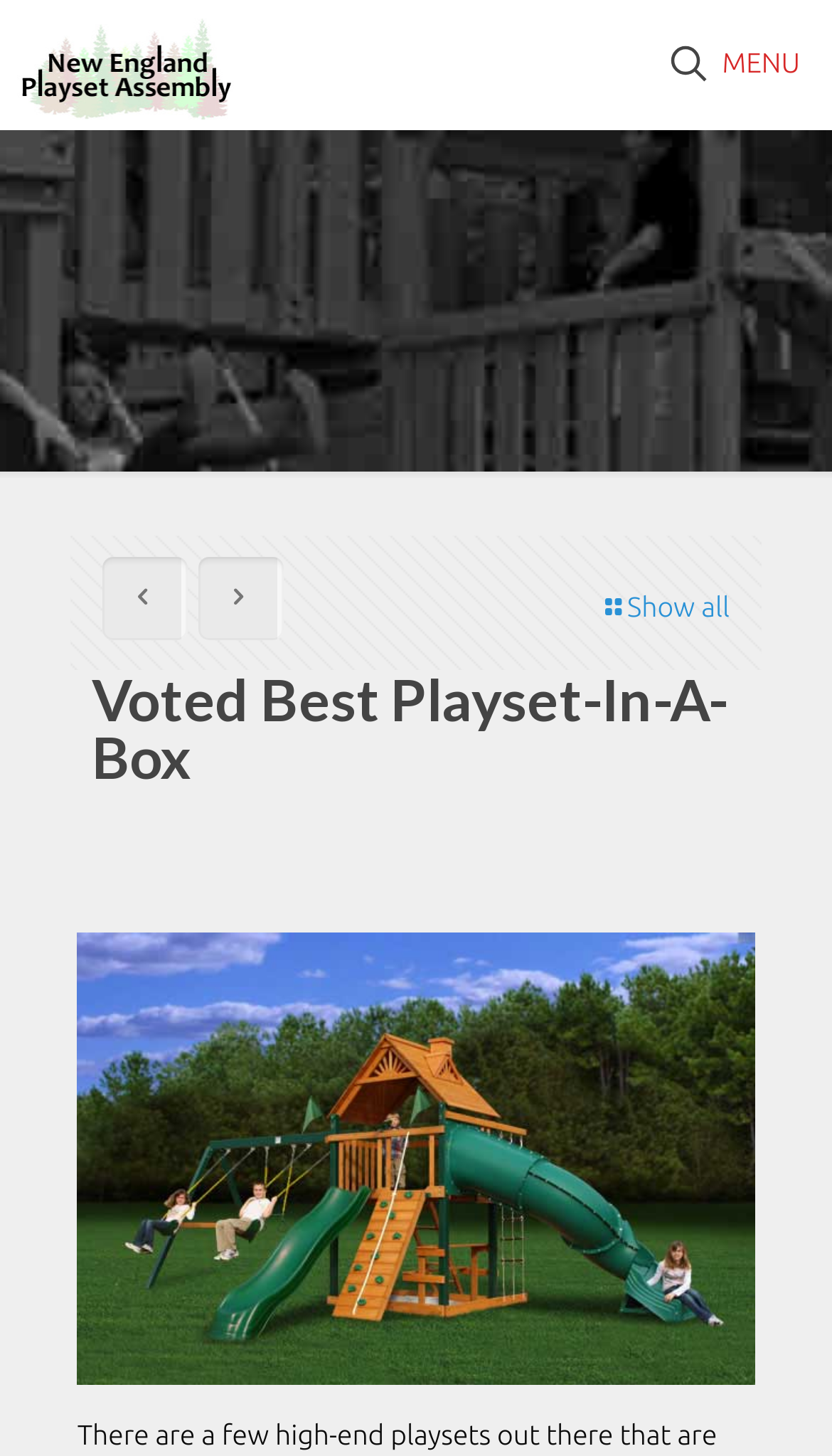From the webpage screenshot, identify the region described by Show all. Provide the bounding box coordinates as (top-left x, top-left y, bottom-right x, bottom-right y), with each value being a floating point number between 0 and 1.

[0.721, 0.383, 0.877, 0.454]